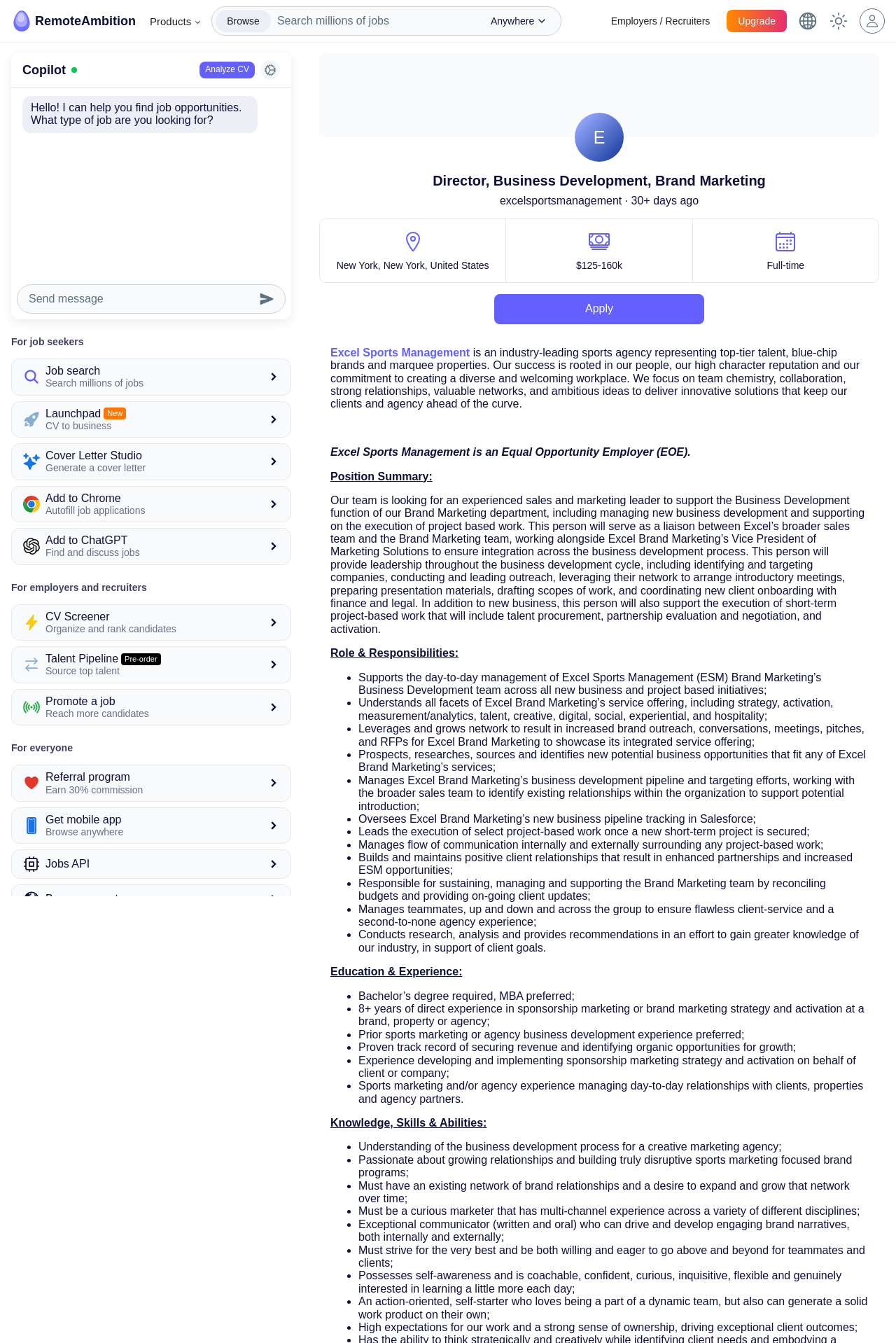Find the bounding box coordinates for the element that must be clicked to complete the instruction: "Search for a topic". The coordinates should be four float numbers between 0 and 1, indicated as [left, top, right, bottom].

None